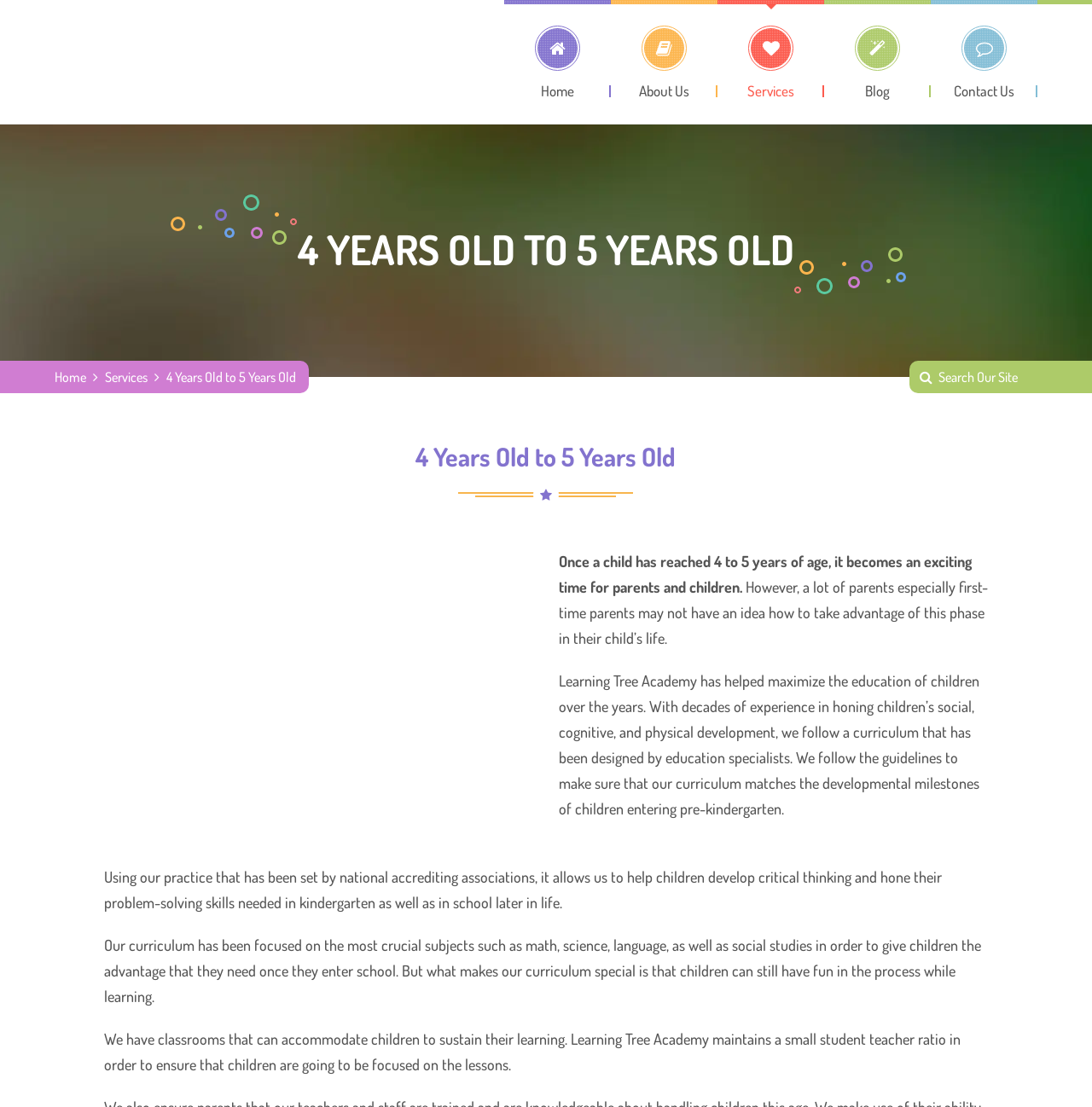Deliver a detailed narrative of the webpage's visual and textual elements.

The webpage is about Learning Tree Academy, a educational institution that caters to children aged 4 to 5 years old. At the top left corner, there is a logo of Learning Tree Academy, accompanied by a link to the academy's homepage. Next to it, there are five navigation links: Home, About Us, Services, Blog, and Contact Us.

Below the navigation links, there is a prominent heading that reads "4 YEARS OLD TO 5 YEARS OLD". Underneath the heading, there are three links: Home, Services, and a text that reads "4 Years Old to 5 Years Old". On the right side of these links, there is a search box labeled "Search Our Site".

The main content of the webpage is divided into four paragraphs. The first paragraph explains the importance of this phase in a child's life and how parents can take advantage of it. The second paragraph introduces Learning Tree Academy and its experience in educating children. The third paragraph describes the academy's curriculum, which is designed to help children develop critical thinking and problem-solving skills. The fourth paragraph highlights the academy's focus on core subjects like math, science, language, and social studies, while also ensuring that children have fun while learning.

At the bottom of the page, there are three more paragraphs that provide additional information about the academy's approach to education. These paragraphs are positioned below the main content area.